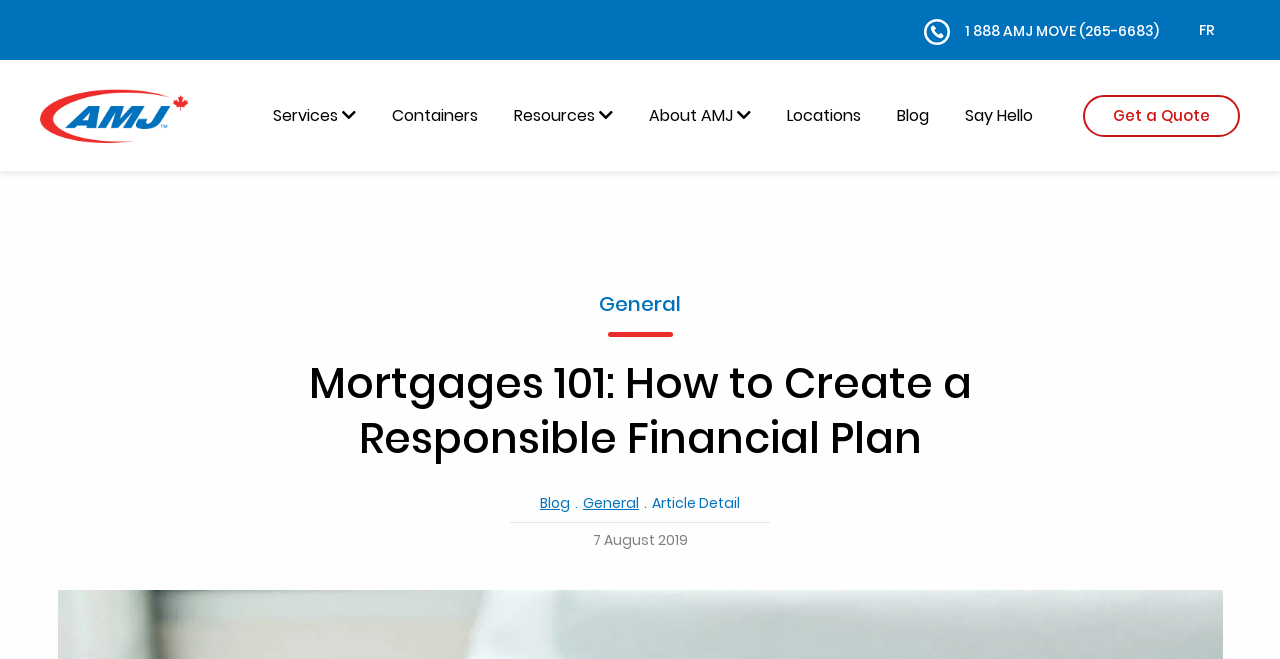Determine the bounding box coordinates of the clickable element to complete this instruction: "Visit the 'Home Moving' page". Provide the coordinates in the format of four float numbers between 0 and 1, [left, top, right, bottom].

[0.359, 0.373, 0.543, 0.519]